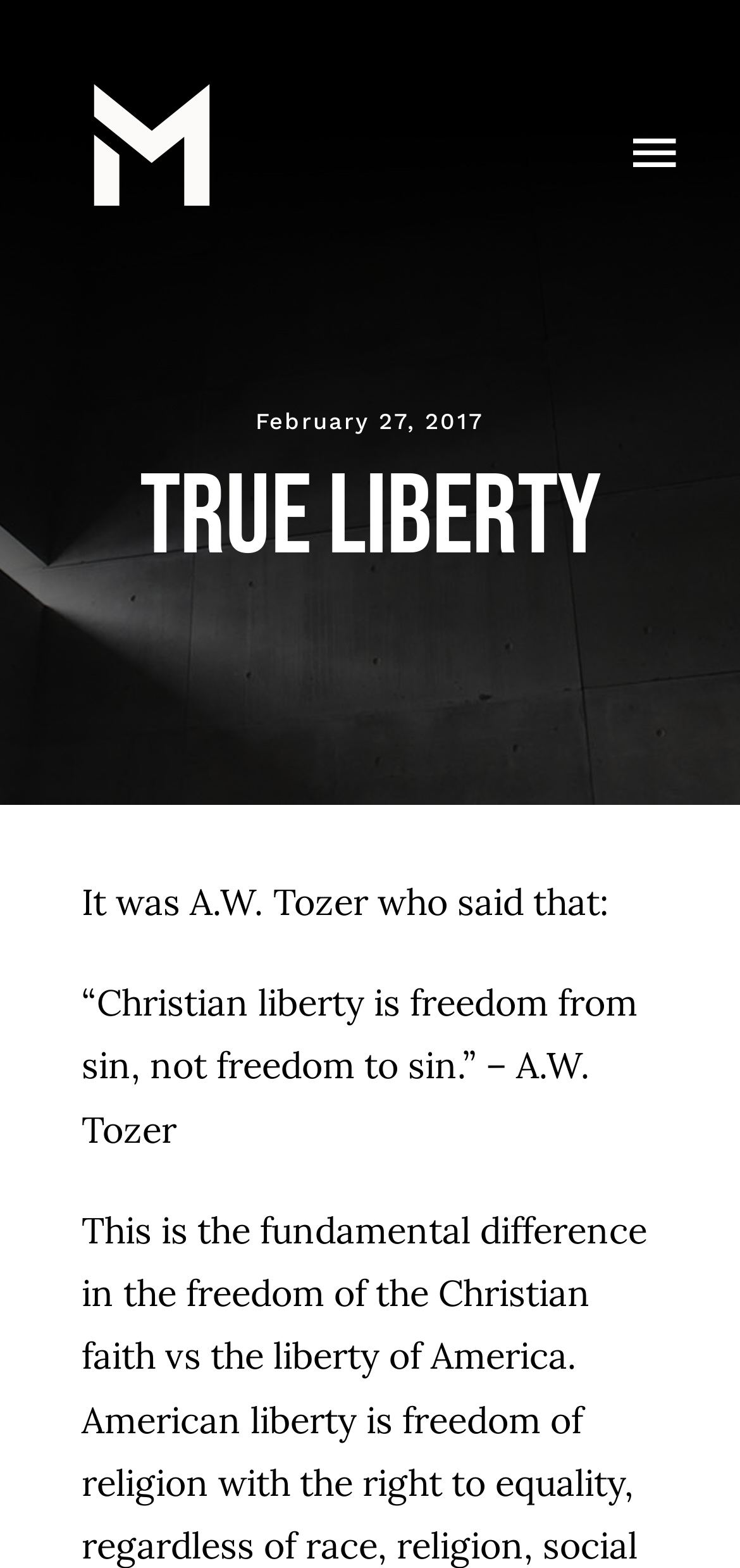Using details from the image, please answer the following question comprehensively:
How many main menu items are there?

The main menu items can be found by looking at the navigation element 'Main Menu' which contains four links: 'ABOUT', 'BOOKS', 'BLOG', and 'CONTACT'. Therefore, there are four main menu items.